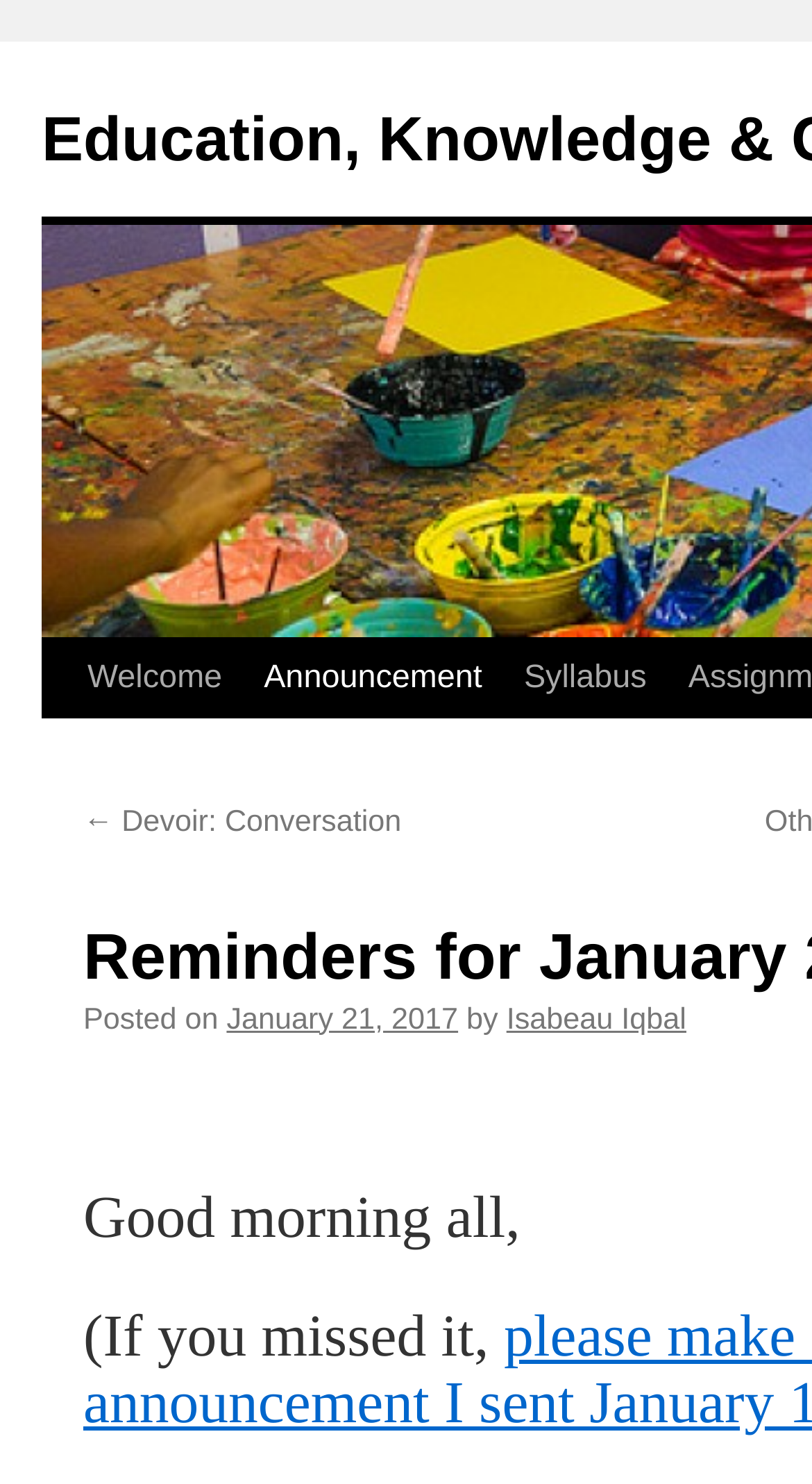Extract the bounding box of the UI element described as: "Isabeau Iqbal".

[0.624, 0.729, 0.845, 0.751]